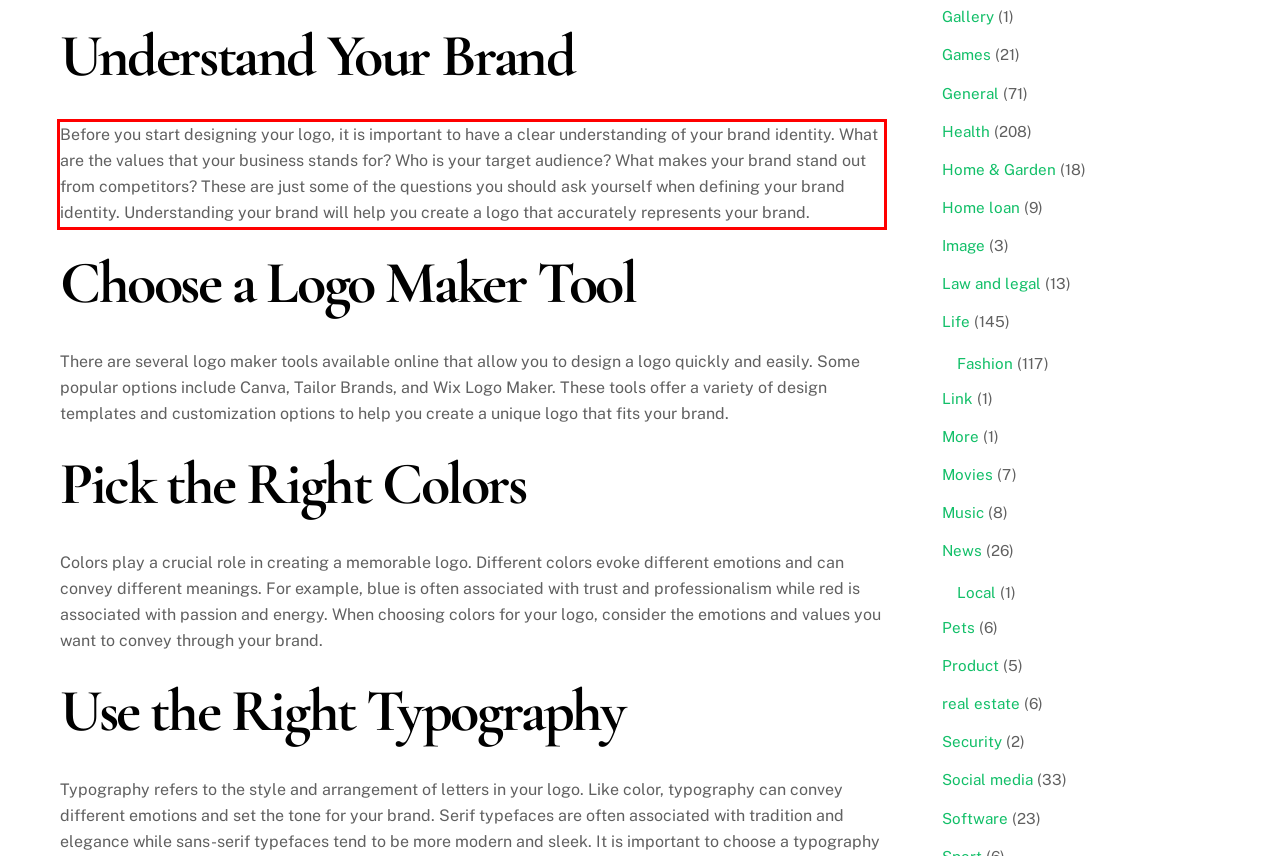You are provided with a screenshot of a webpage featuring a red rectangle bounding box. Extract the text content within this red bounding box using OCR.

Before you start designing your logo, it is important to have a clear understanding of your brand identity. What are the values that your business stands for? Who is your target audience? What makes your brand stand out from competitors? These are just some of the questions you should ask yourself when defining your brand identity. Understanding your brand will help you create a logo that accurately represents your brand.